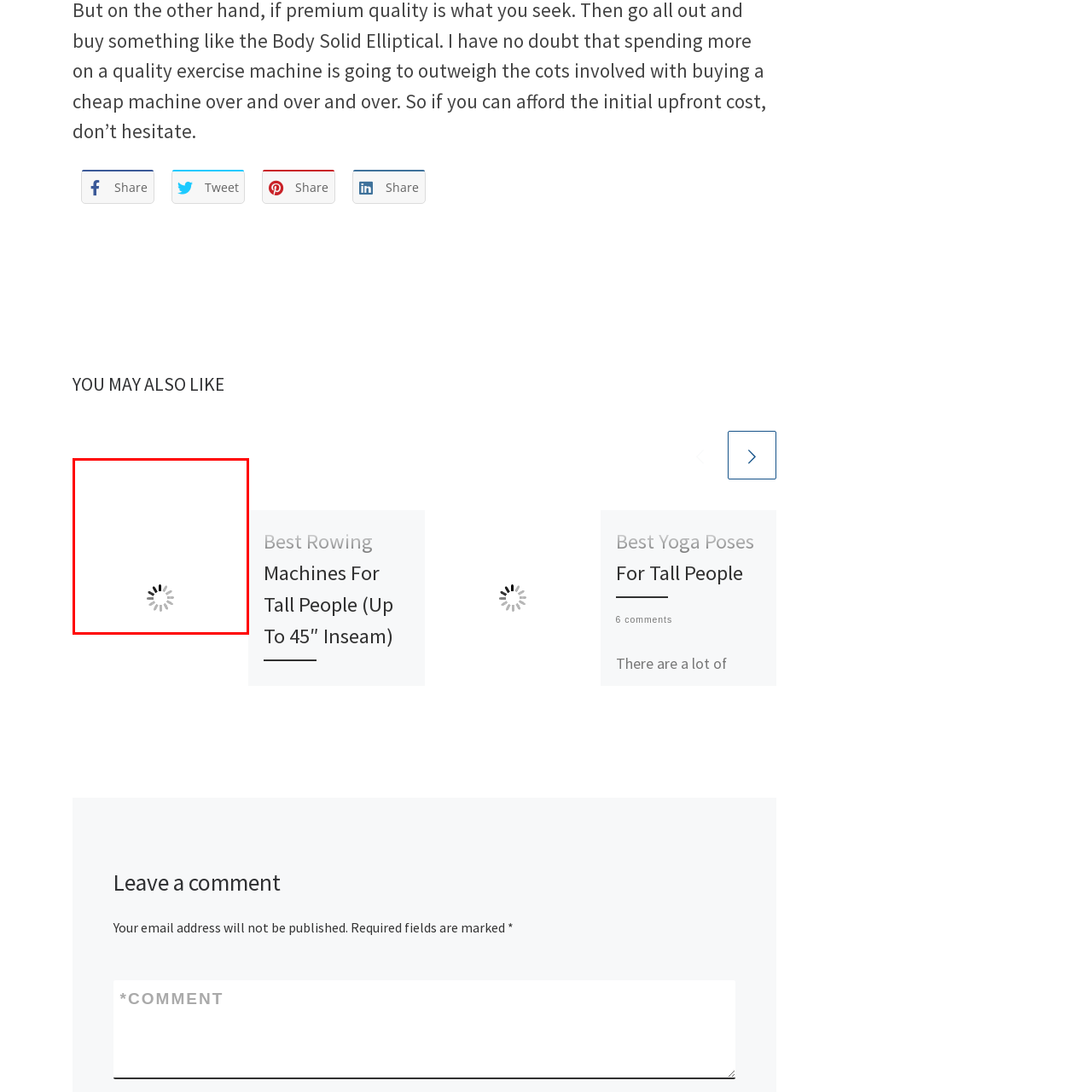What is the topic of the articles being loaded?
Pay attention to the image within the red bounding box and answer using just one word or a concise phrase.

Rowing machines and yoga